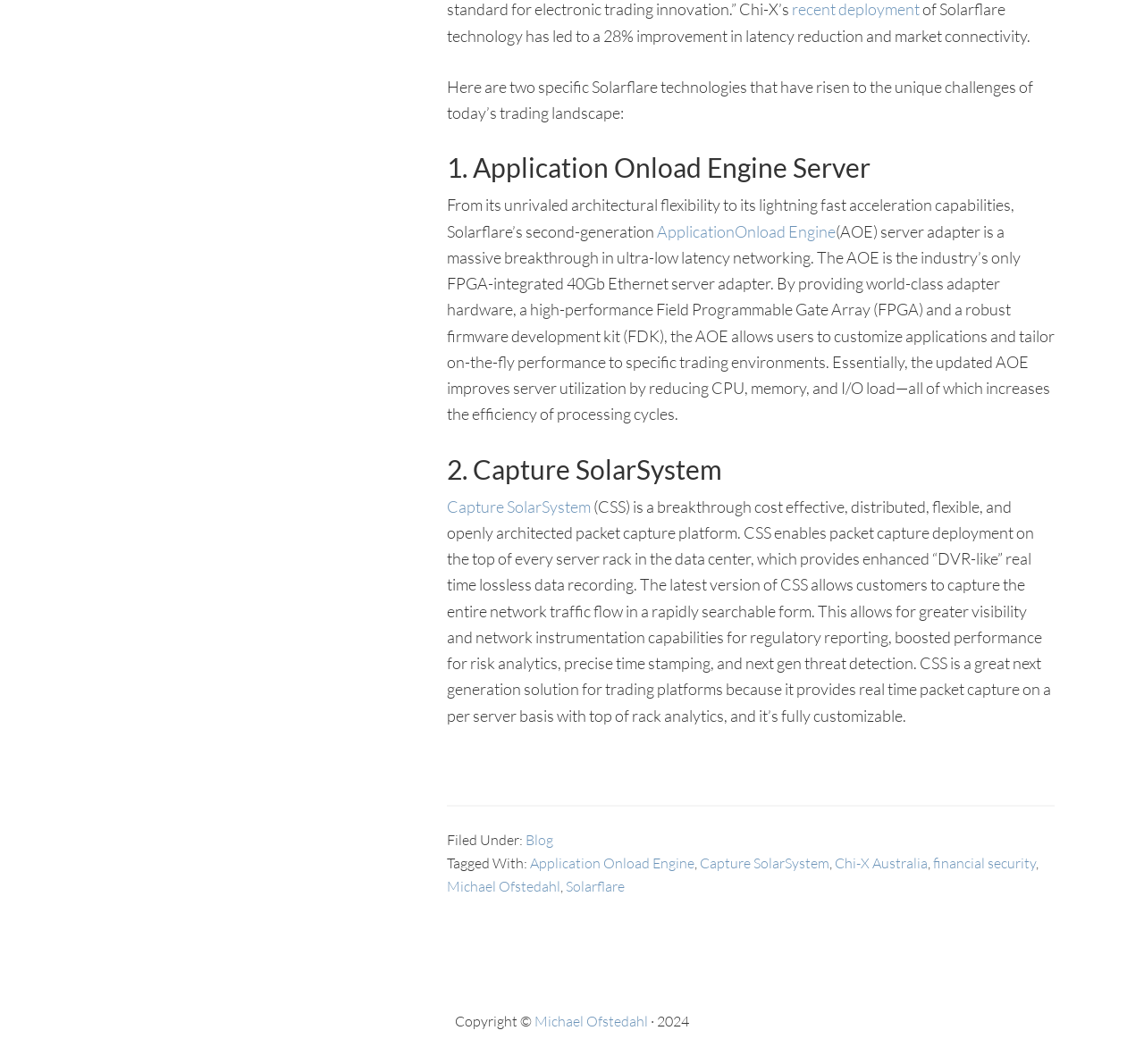Please provide a detailed answer to the question below by examining the image:
What is the purpose of Capture SolarSystem?

The purpose of Capture SolarSystem is to provide a packet capture platform, which enables packet capture deployment on the top of every server rack in the data center, providing enhanced 'DVR-like' real-time lossless data recording. This can be inferred from the description of Capture SolarSystem, which highlights its capabilities and benefits.